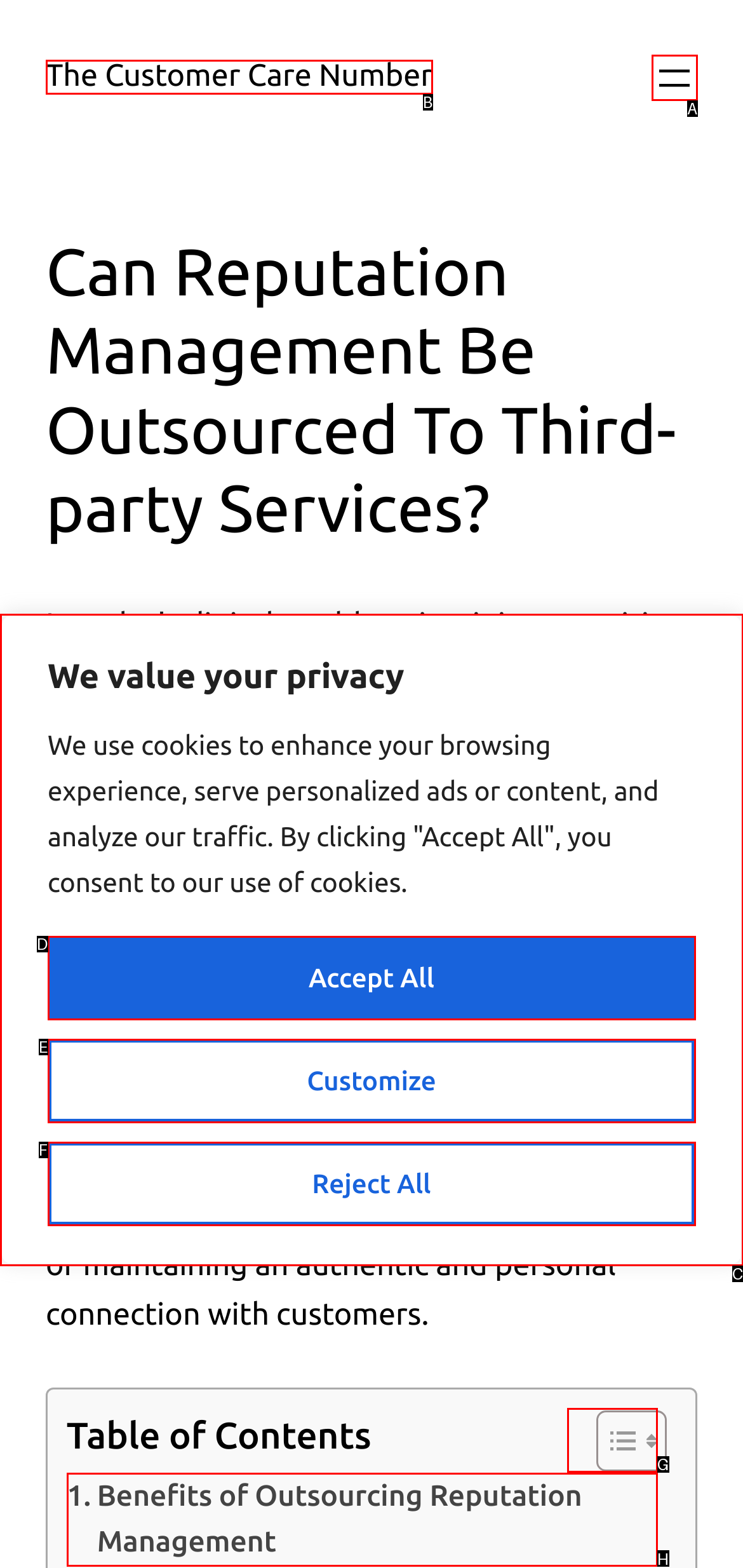Among the marked elements in the screenshot, which letter corresponds to the UI element needed for the task: Toggle the table of content?

G